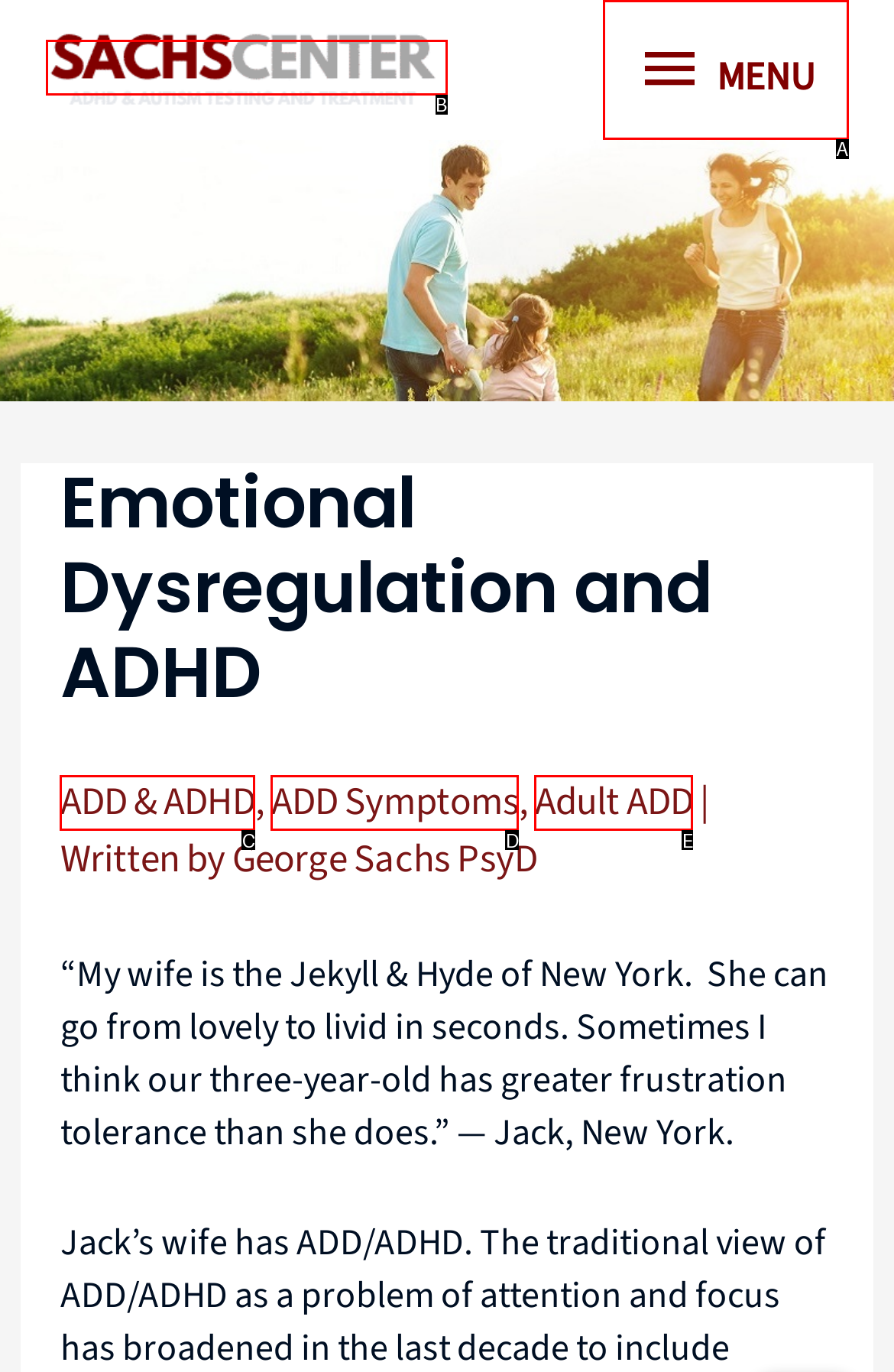Based on the description: Adult ADD, identify the matching HTML element. Reply with the letter of the correct option directly.

E